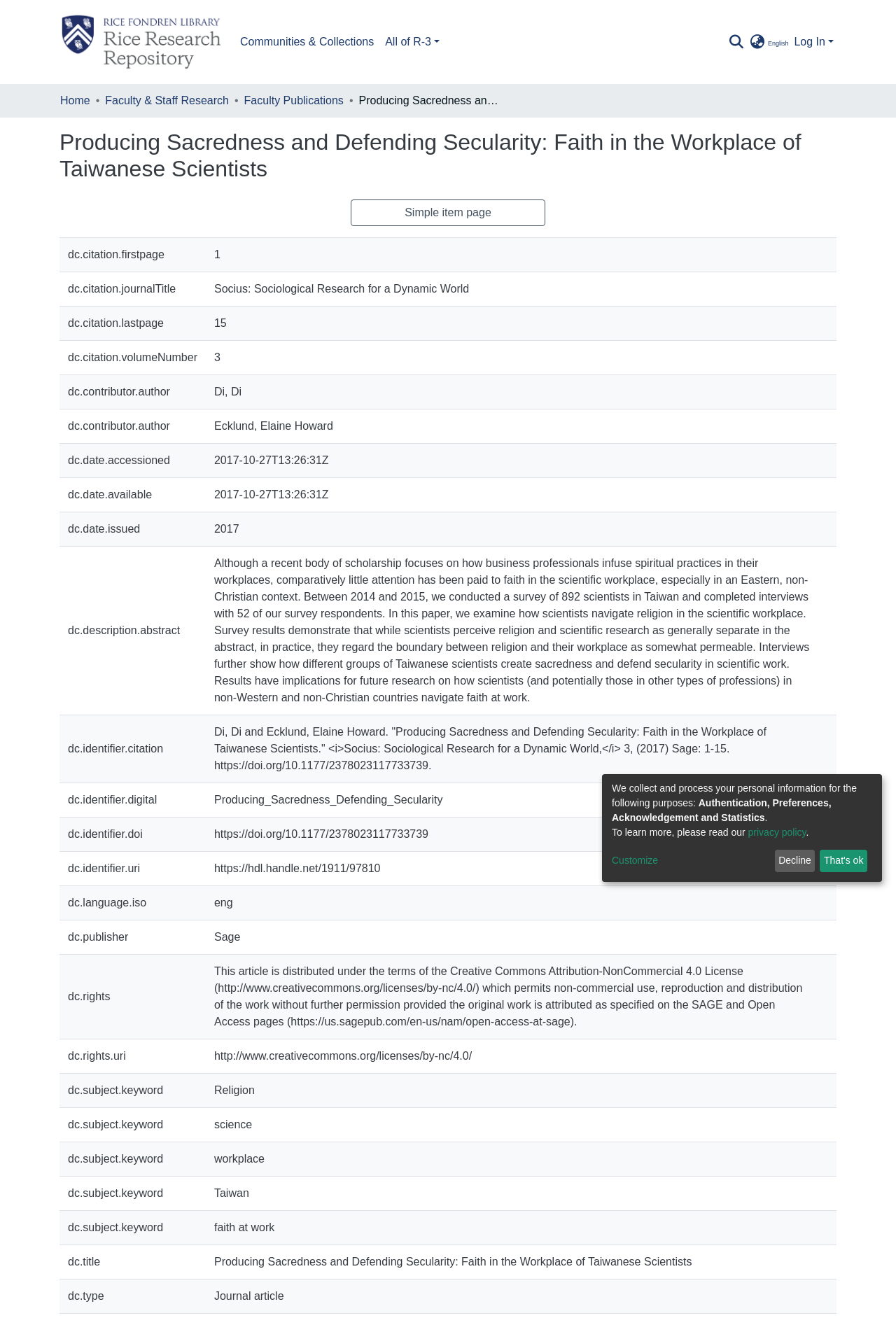Identify the bounding box coordinates of the clickable region to carry out the given instruction: "Access the communities and collections page".

[0.262, 0.021, 0.424, 0.042]